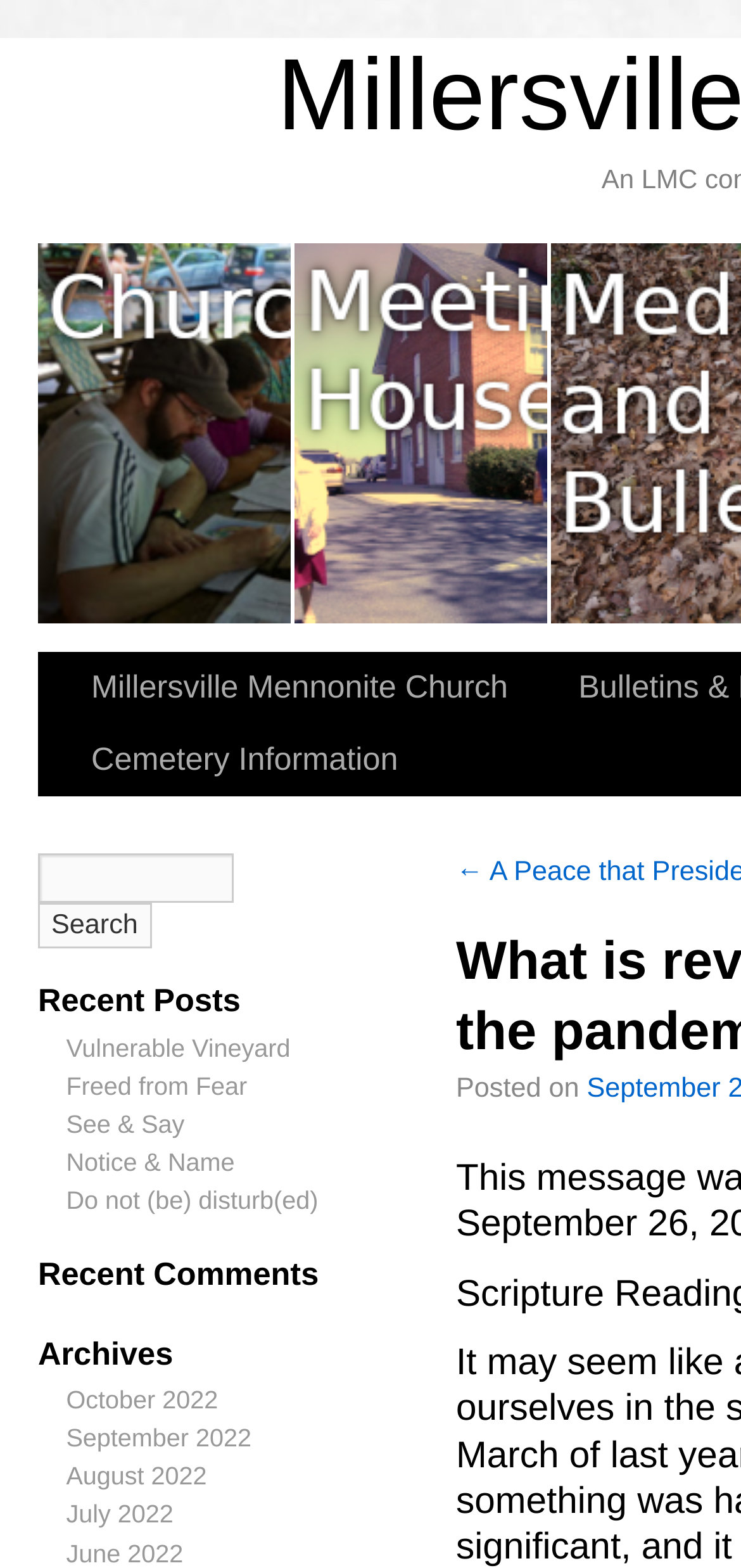Determine the bounding box coordinates of the clickable element to complete this instruction: "Search for something". Provide the coordinates in the format of four float numbers between 0 and 1, [left, top, right, bottom].

[0.051, 0.544, 0.467, 0.605]